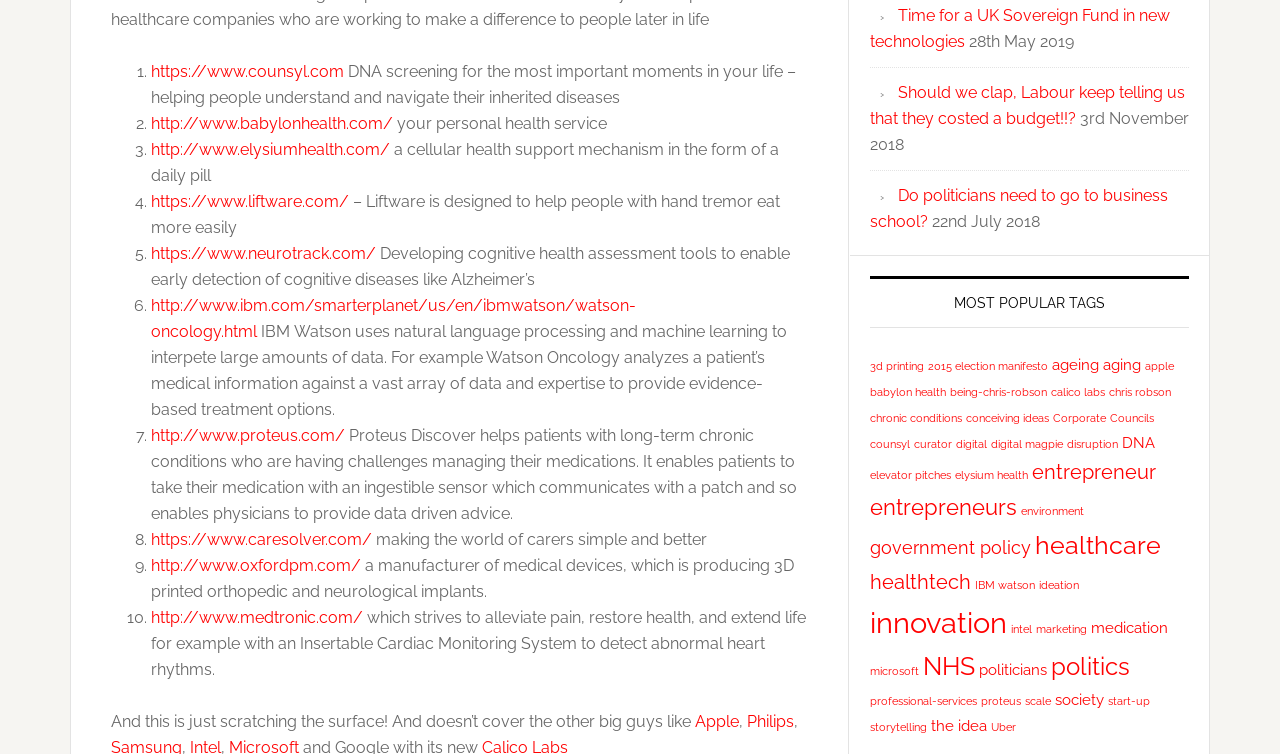Find the bounding box coordinates corresponding to the UI element with the description: "2015 election manifesto". The coordinates should be formatted as [left, top, right, bottom], with values as floats between 0 and 1.

[0.725, 0.478, 0.819, 0.494]